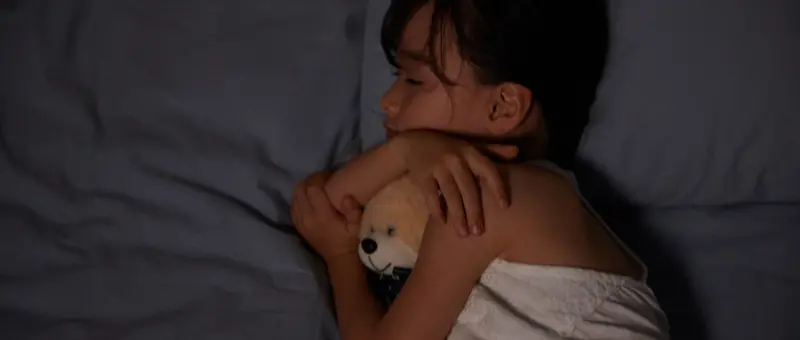Explain the image in a detailed way.

In a serene nighttime setting, a young child peacefully sleeps on a bed, cradling a soft stuffed bear closely to their chest. The child, wearing a simple sleeveless top, has gentle features illuminated by soft, dim lighting, creating a calm atmosphere. Their arms are wrapped securely around the bear, offering a sense of comfort and security, while the sheets and pillow they rest on are in muted tones. This image captures the essence of childhood innocence and the importance of comfort objects, especially in relation to sleep and well-being. It underscores how such items can play a significant role in helping children manage their emotions and sleep patterns.